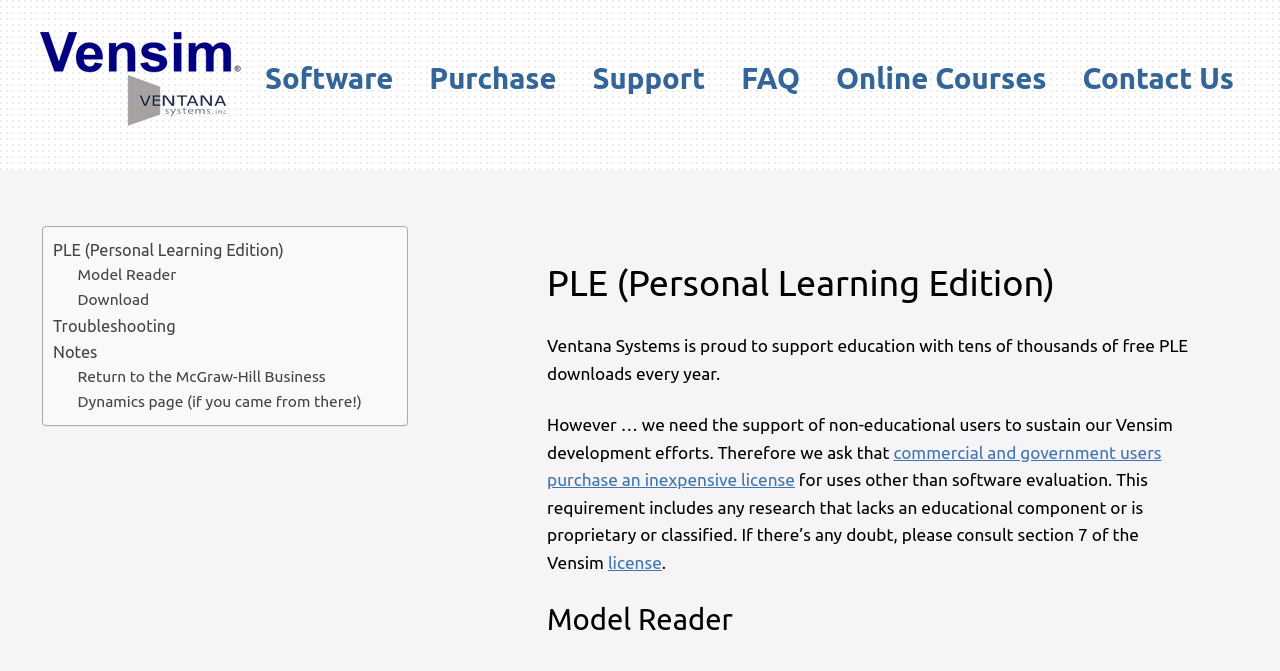Using the description: "PLE (Personal Learning Edition)", determine the UI element's bounding box coordinates. Ensure the coordinates are in the format of four float numbers between 0 and 1, i.e., [left, top, right, bottom].

[0.041, 0.353, 0.222, 0.392]